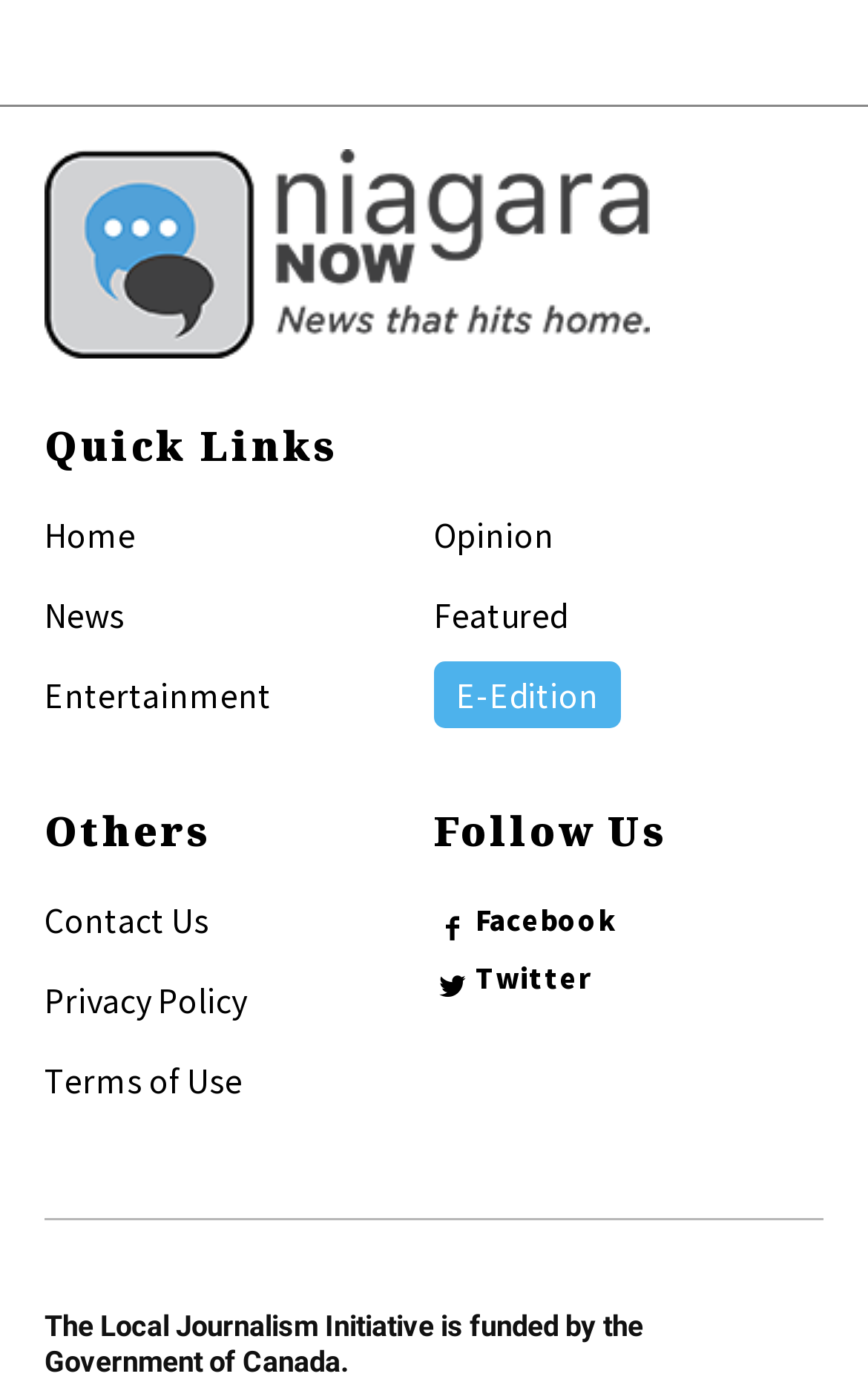Locate the bounding box coordinates of the area where you should click to accomplish the instruction: "Go to the E-Edition".

[0.5, 0.476, 0.715, 0.524]